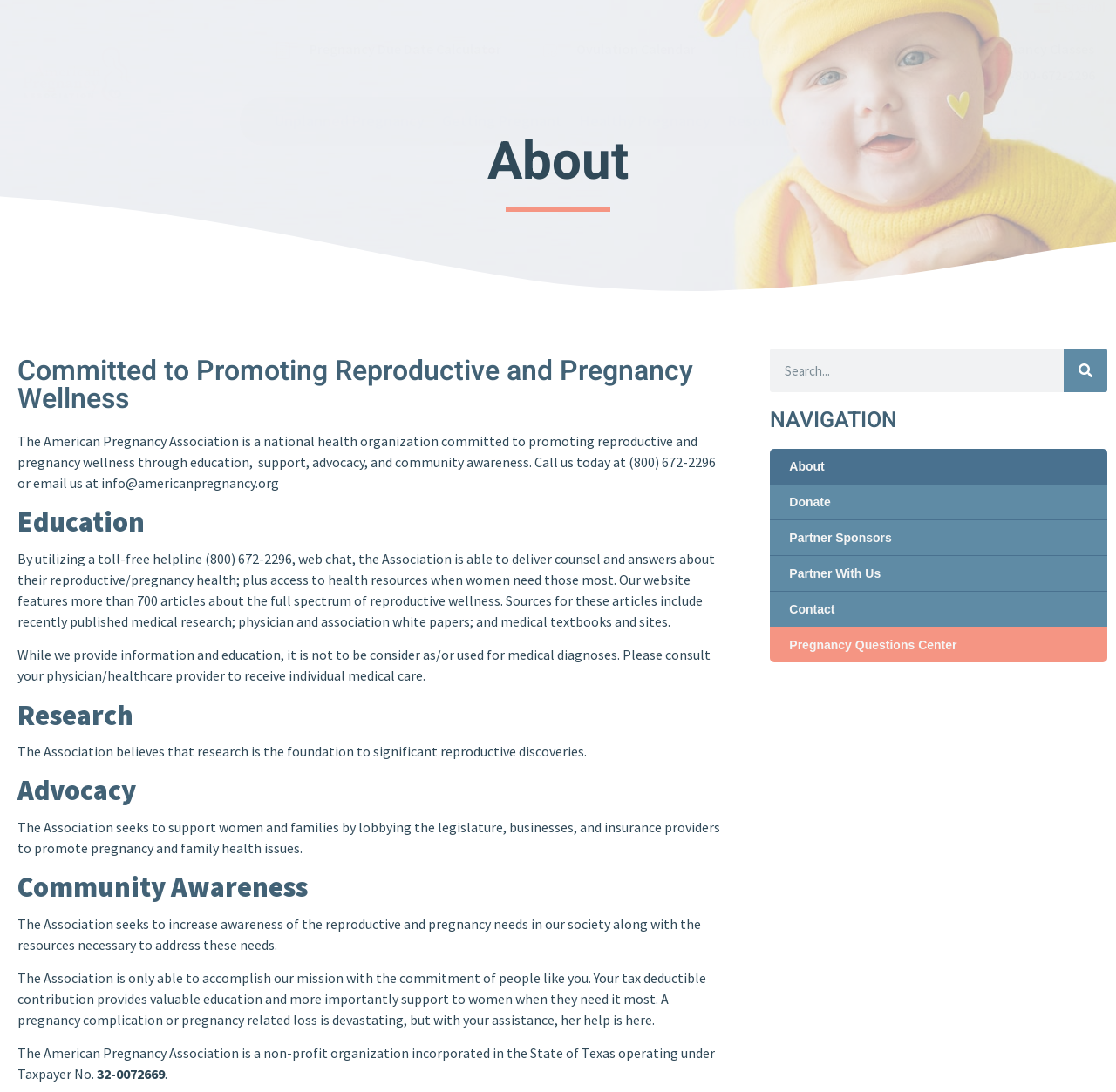From the webpage screenshot, identify the region described by .st0{fill:#F59583;} Baby Names Directory. Provide the bounding box coordinates as (top-left x, top-left y, bottom-right x, bottom-right y), with each value being a floating point number between 0 and 1.

[0.659, 0.033, 0.812, 0.056]